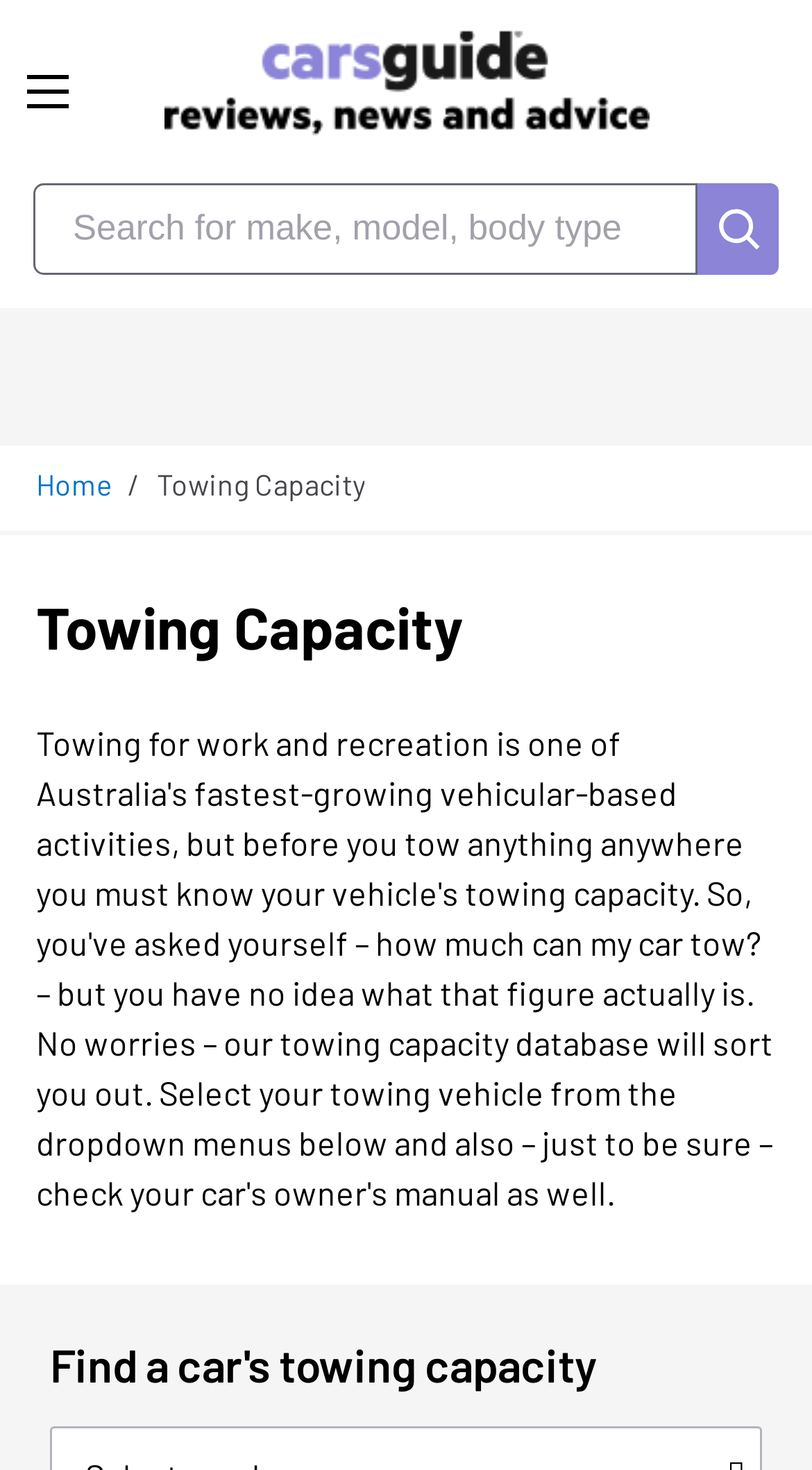What is the logo of the website?
Please give a detailed and elaborate answer to the question.

The logo of the website is located at the top left corner of the webpage, and it is an image with the text 'CarsGuide'.